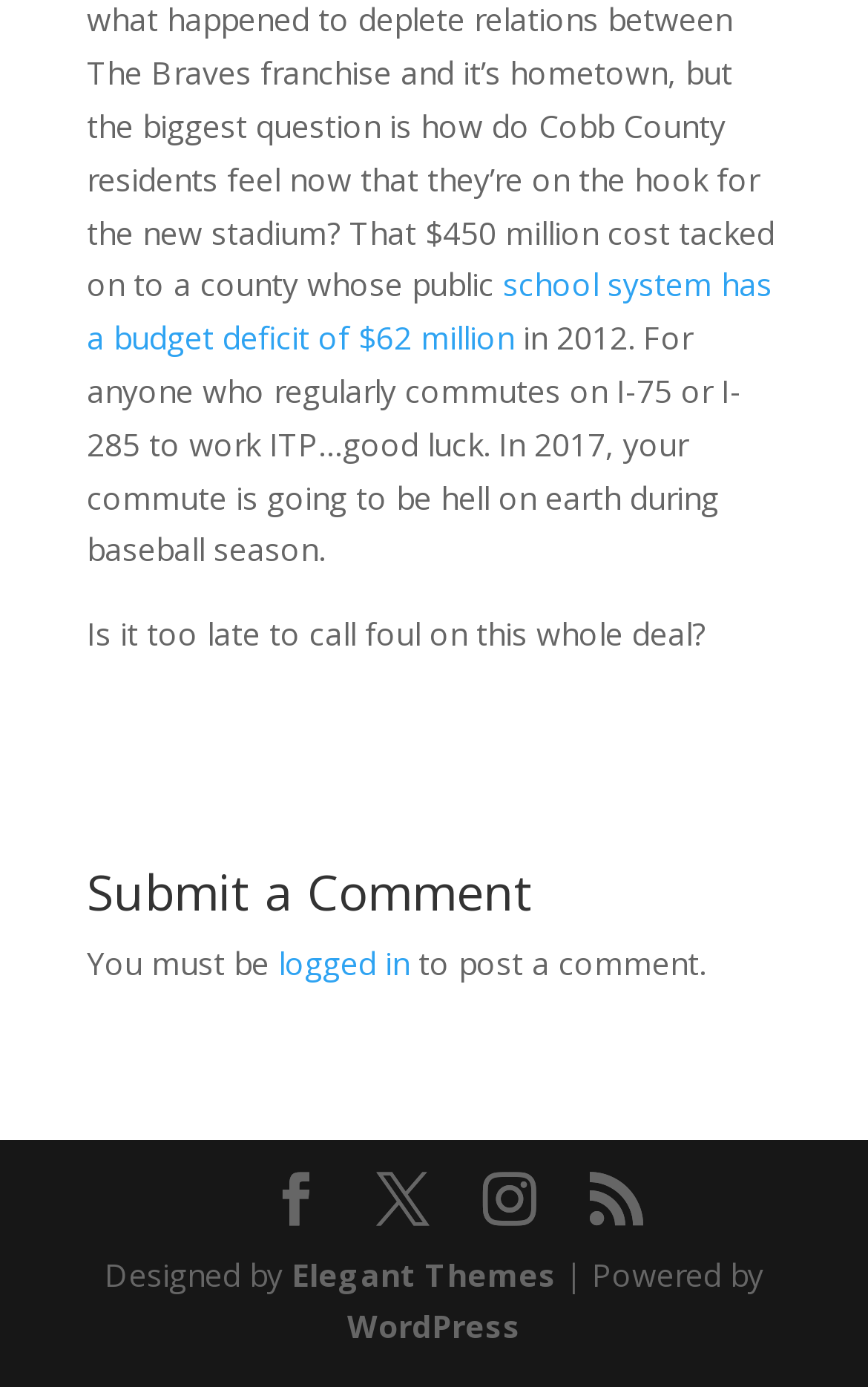Predict the bounding box coordinates for the UI element described as: "RSS". The coordinates should be four float numbers between 0 and 1, presented as [left, top, right, bottom].

[0.679, 0.845, 0.741, 0.885]